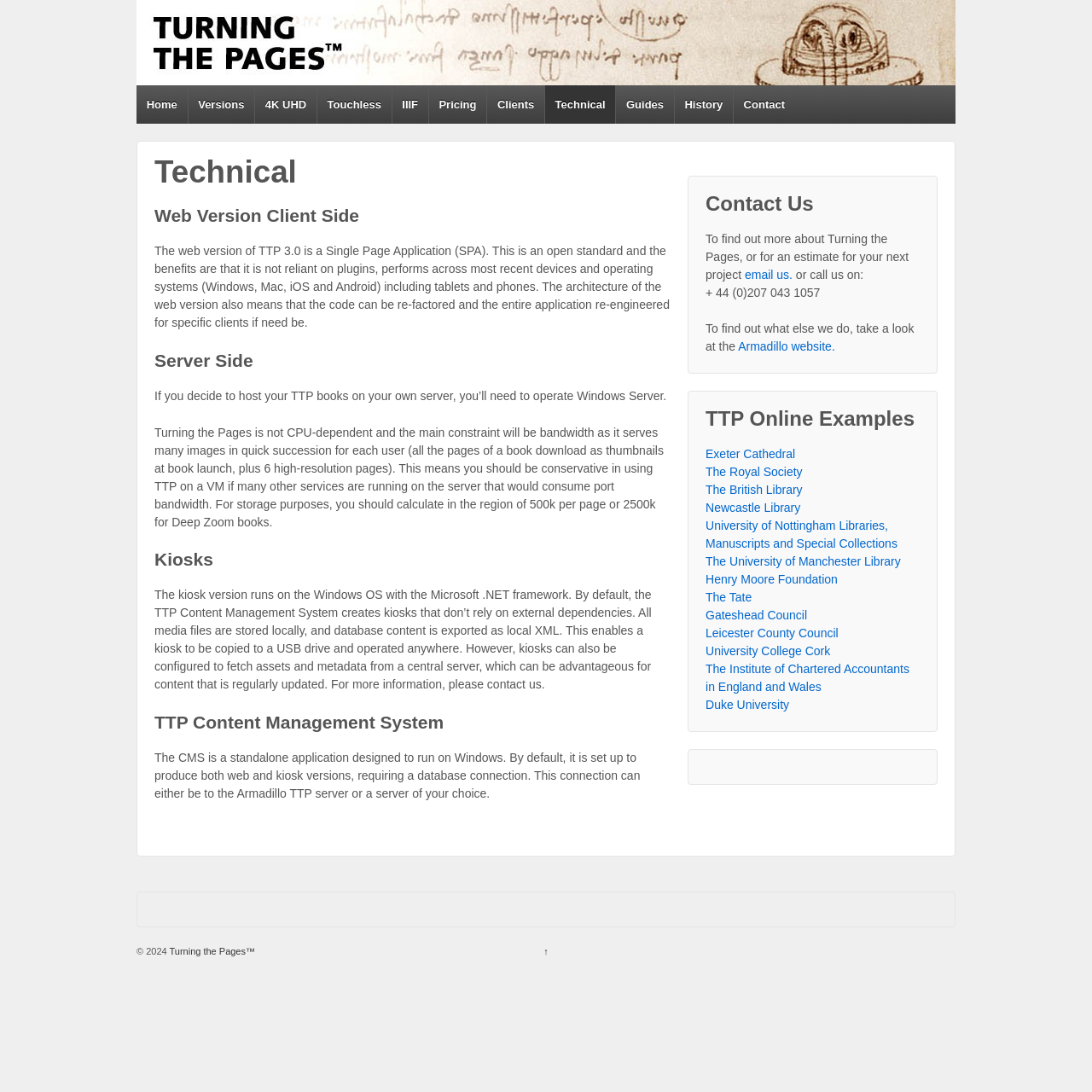Identify the bounding box coordinates for the element you need to click to achieve the following task: "Click on the 'Contact' link". The coordinates must be four float values ranging from 0 to 1, formatted as [left, top, right, bottom].

[0.671, 0.078, 0.728, 0.113]